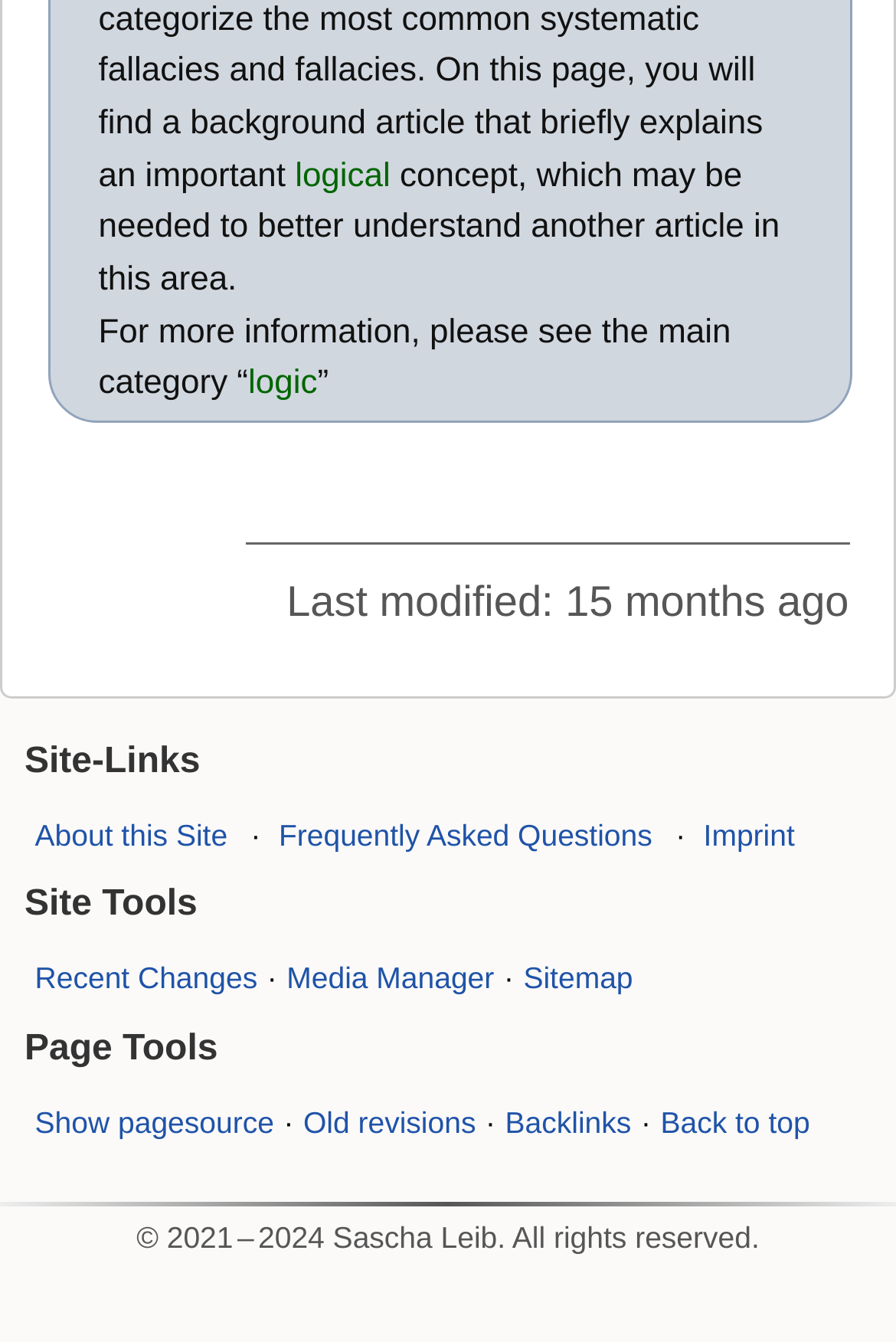Provide the bounding box coordinates of the HTML element described as: "Media Manager". The bounding box coordinates should be four float numbers between 0 and 1, i.e., [left, top, right, bottom].

[0.32, 0.716, 0.552, 0.742]